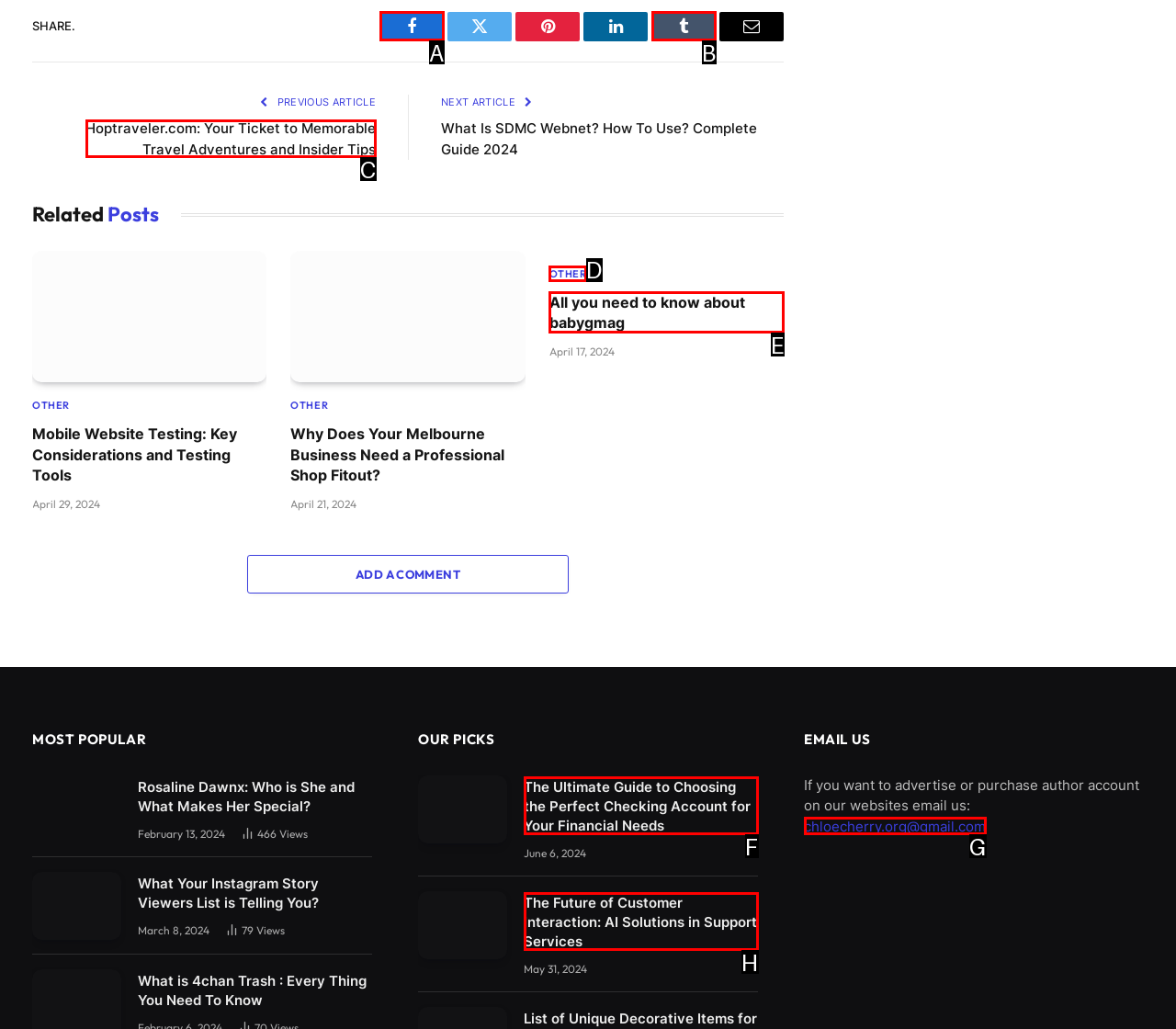Identify the HTML element that corresponds to the description: Hosting Services
Provide the letter of the matching option from the given choices directly.

None